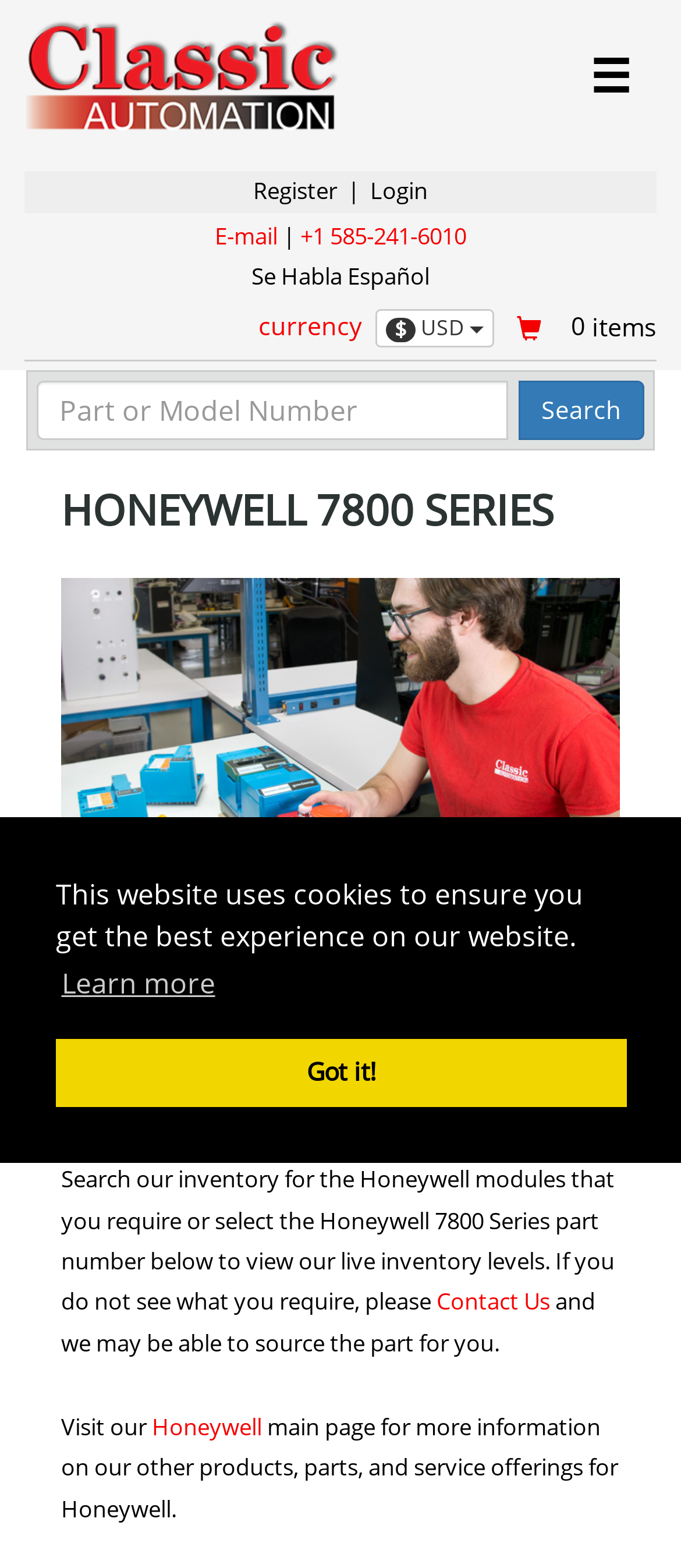Pinpoint the bounding box coordinates of the element to be clicked to execute the instruction: "Contact Us".

[0.641, 0.82, 0.808, 0.84]